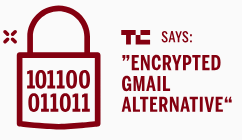What is the source of the quote?
Based on the image, answer the question with as much detail as possible.

The quote 'Encrypted Gmail Alternative' is attributed to TechCrunch, abbreviated as 'TC', which suggests that the service being promoted has been recognized or reviewed by this reputable technology media outlet.